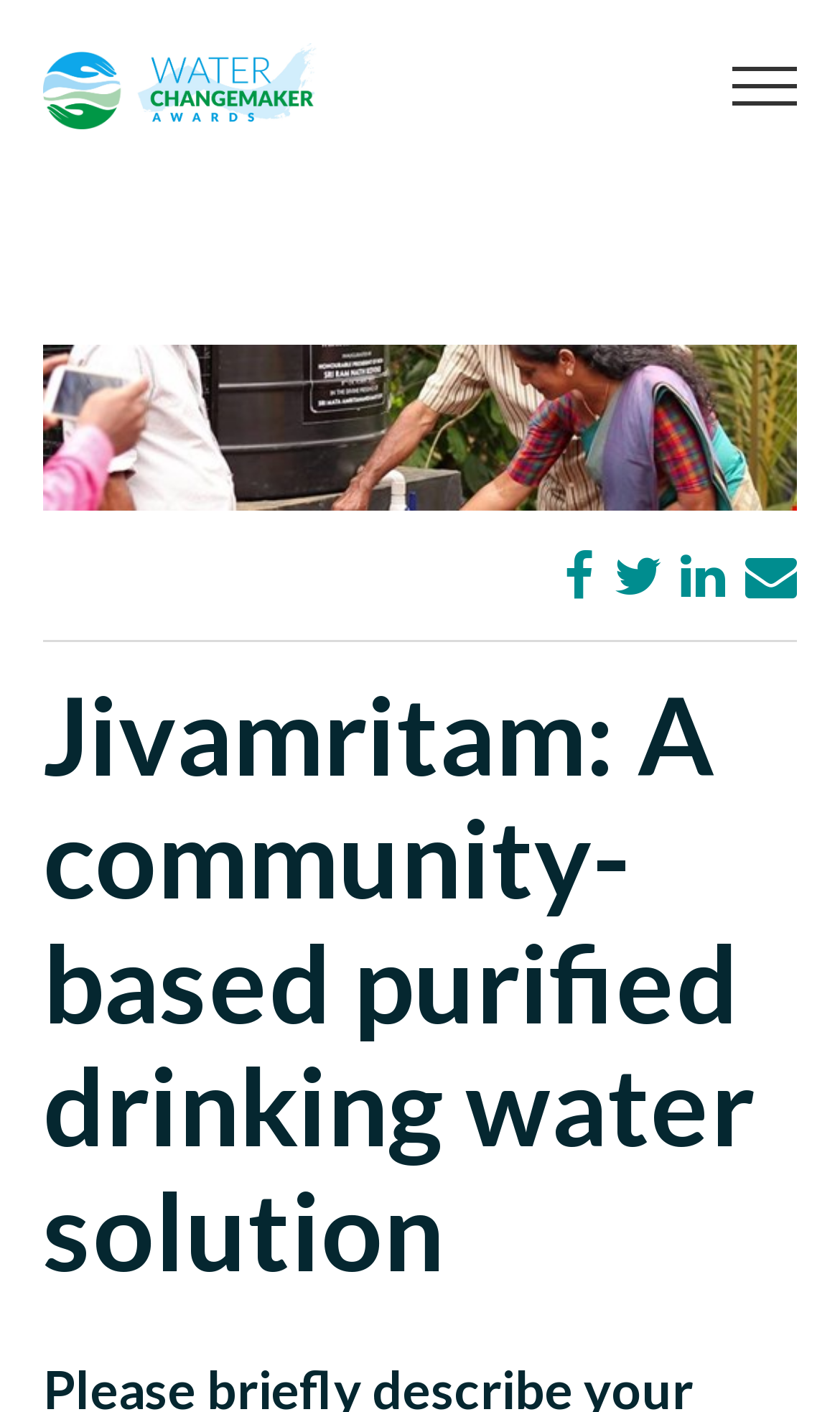What is the purpose of Jivamritam?
We need a detailed and meticulous answer to the question.

Based on the webpage's heading, 'Jivamritam: A community-based purified drinking water solution', it can be inferred that the purpose of Jivamritam is to provide a purified drinking water solution.